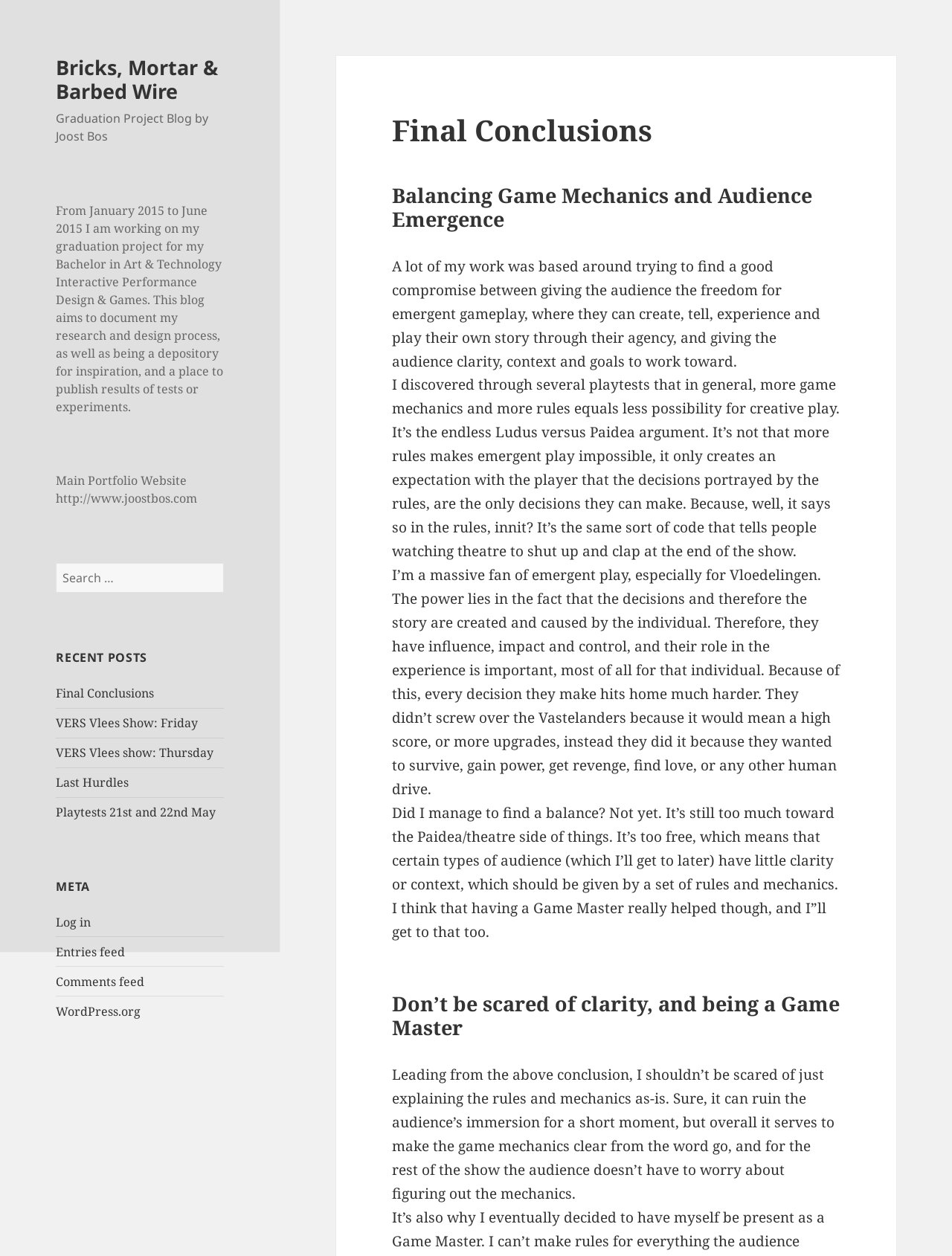Consider the image and give a detailed and elaborate answer to the question: 
What is the role of the Game Master in the game?

I found the answer by looking at the text under the heading 'Don’t be scared of clarity, and being a Game Master'. The text suggests that the Game Master helps to provide clarity and context to the players, which is important for their experience.